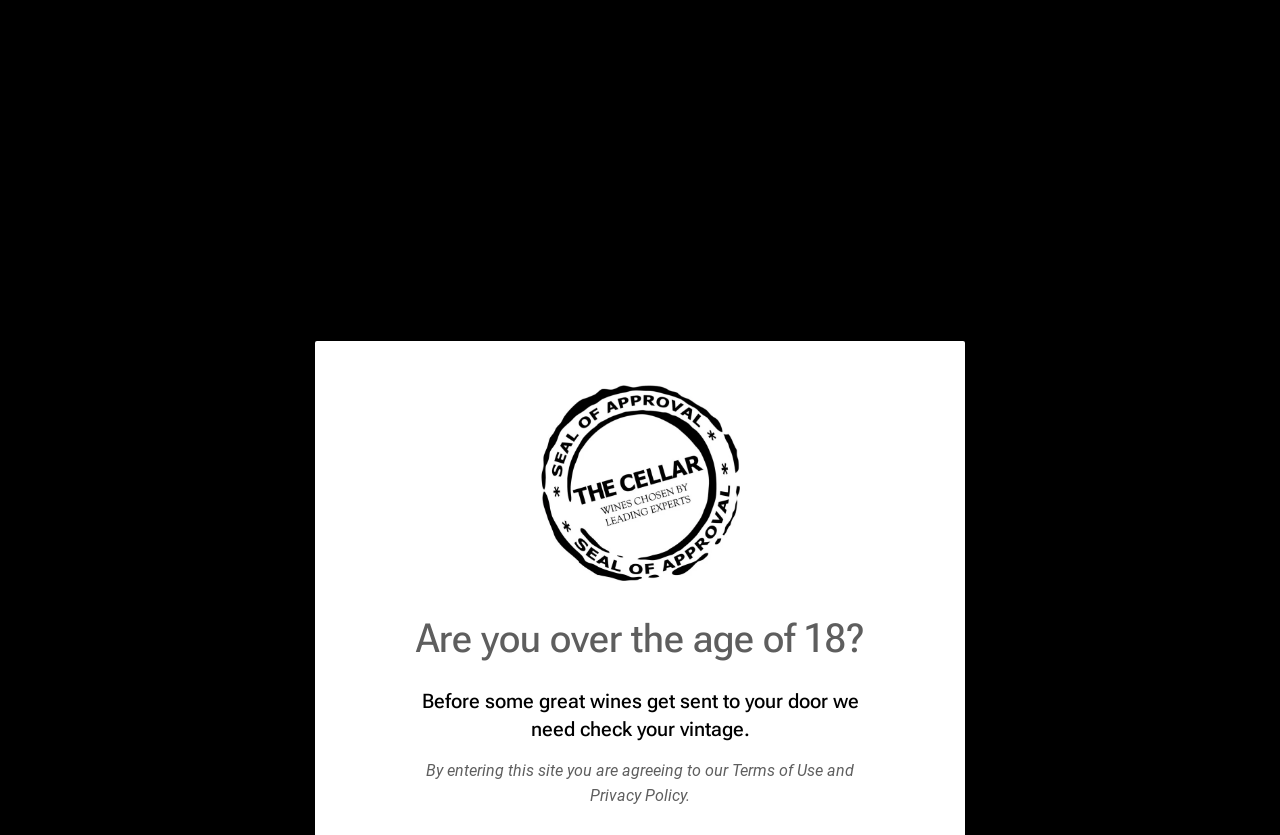What are the classic aromas of Clairette?
Provide a well-explained and detailed answer to the question.

I found the answer by reading the text 'Classic aromas of Clairette are: Red Apple, Lime, Lemon and White Peach' which lists the classic aromas of Clairette.